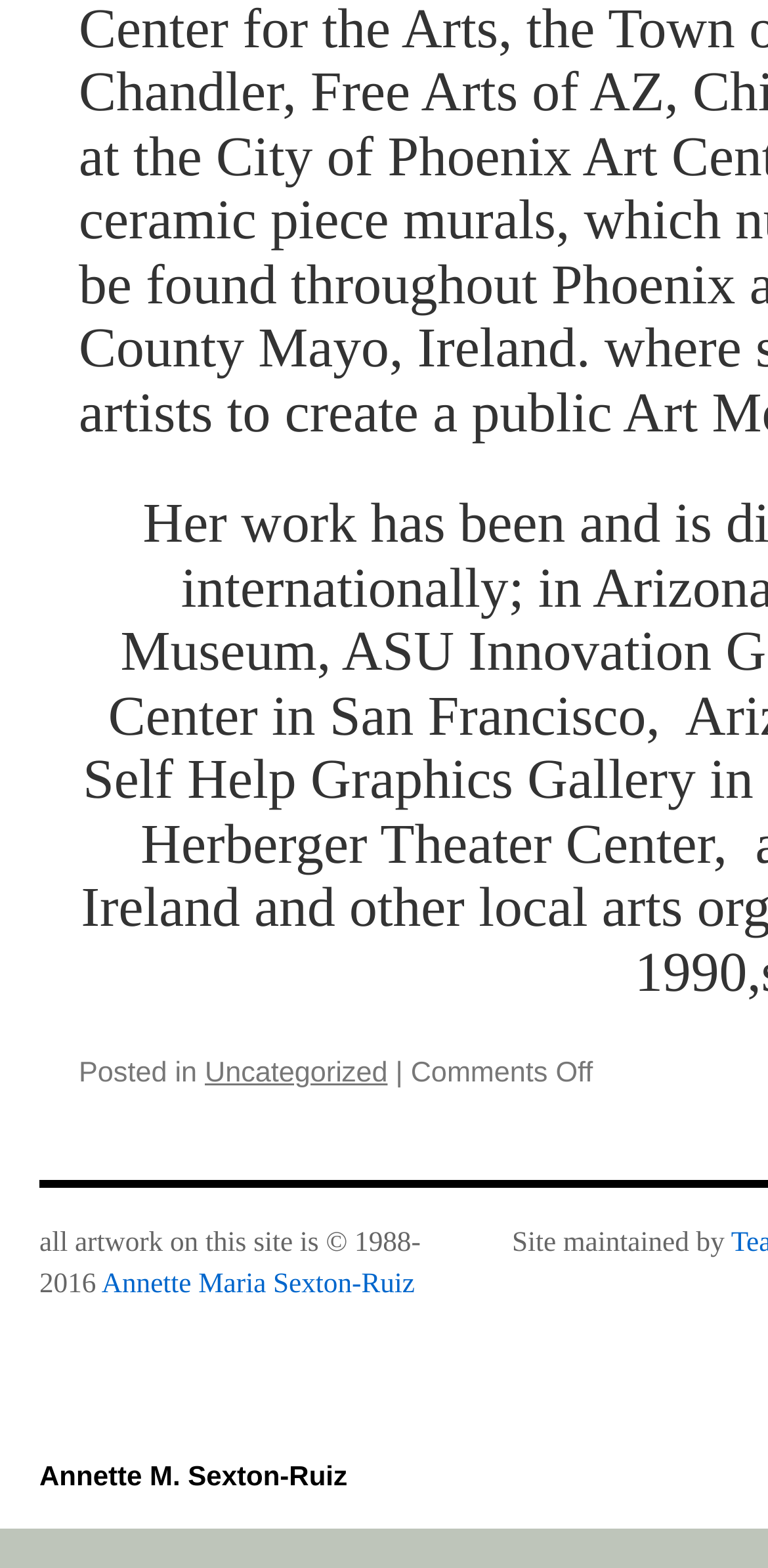Given the element description Uncategorized, identify the bounding box coordinates for the UI element on the webpage screenshot. The format should be (top-left x, top-left y, bottom-right x, bottom-right y), with values between 0 and 1.

[0.267, 0.675, 0.505, 0.695]